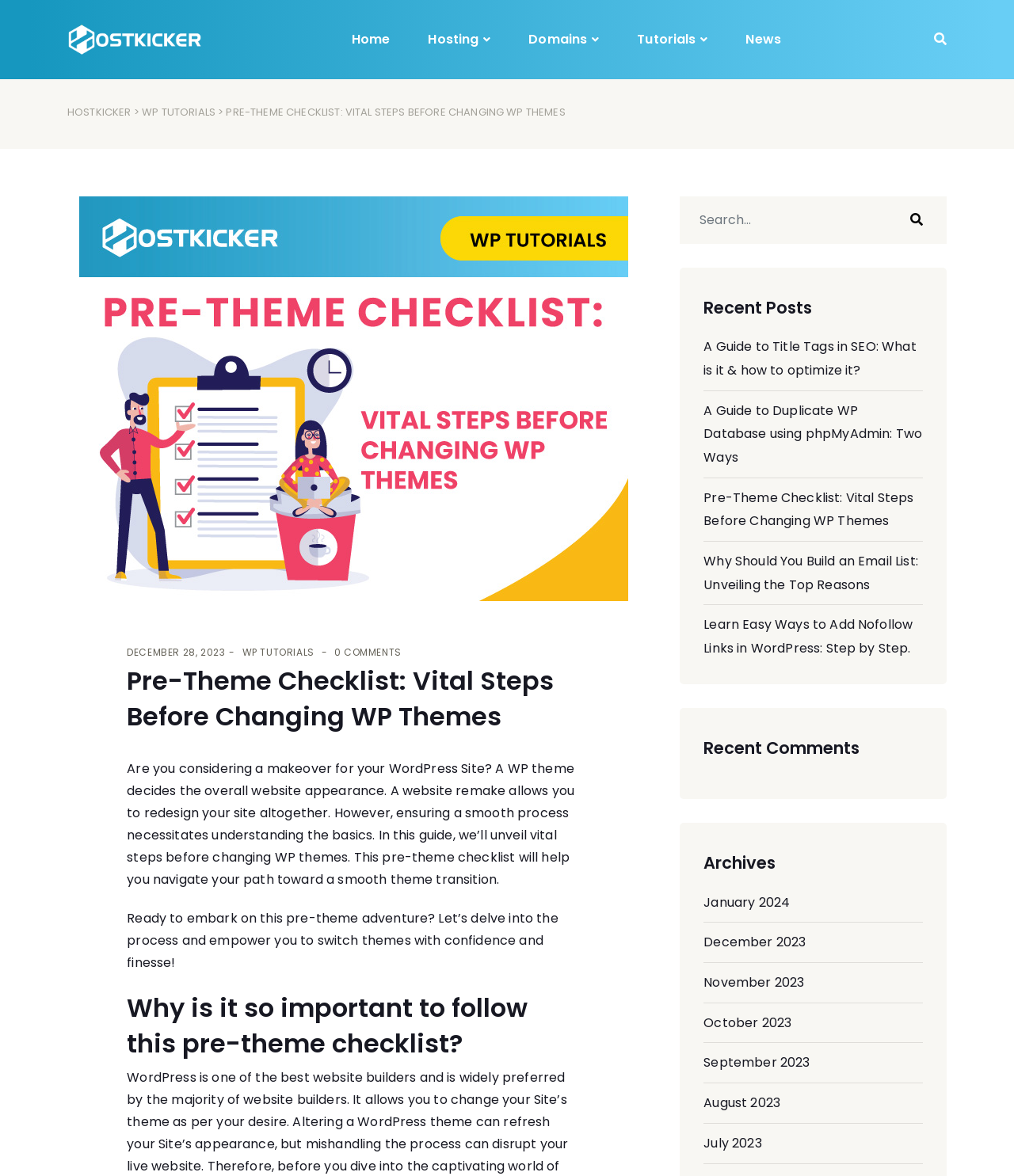Specify the bounding box coordinates of the area that needs to be clicked to achieve the following instruction: "Click on the 'HOSTKICKER' logo".

[0.066, 0.089, 0.129, 0.102]